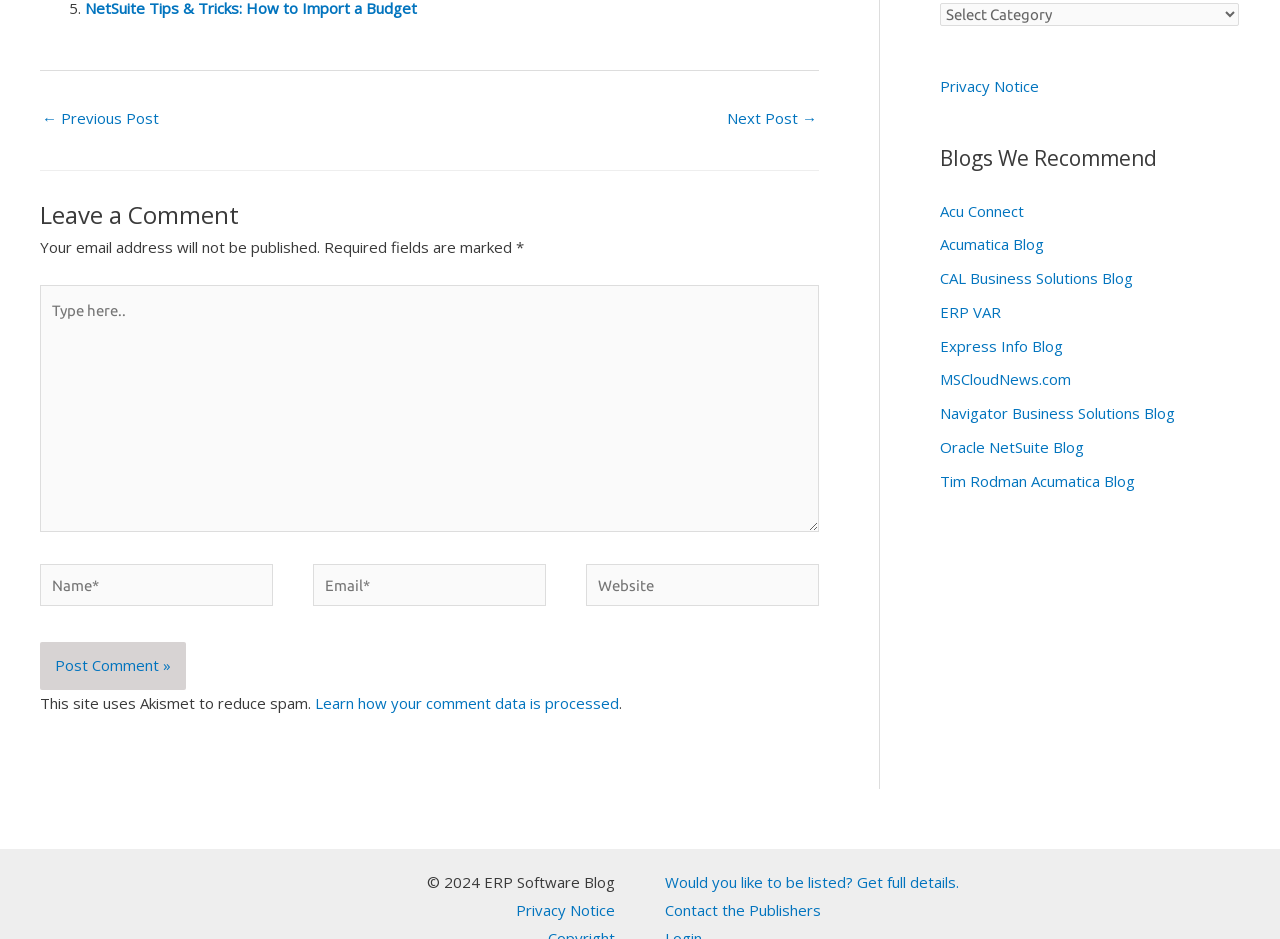Could you locate the bounding box coordinates for the section that should be clicked to accomplish this task: "Contact the company via phone".

None